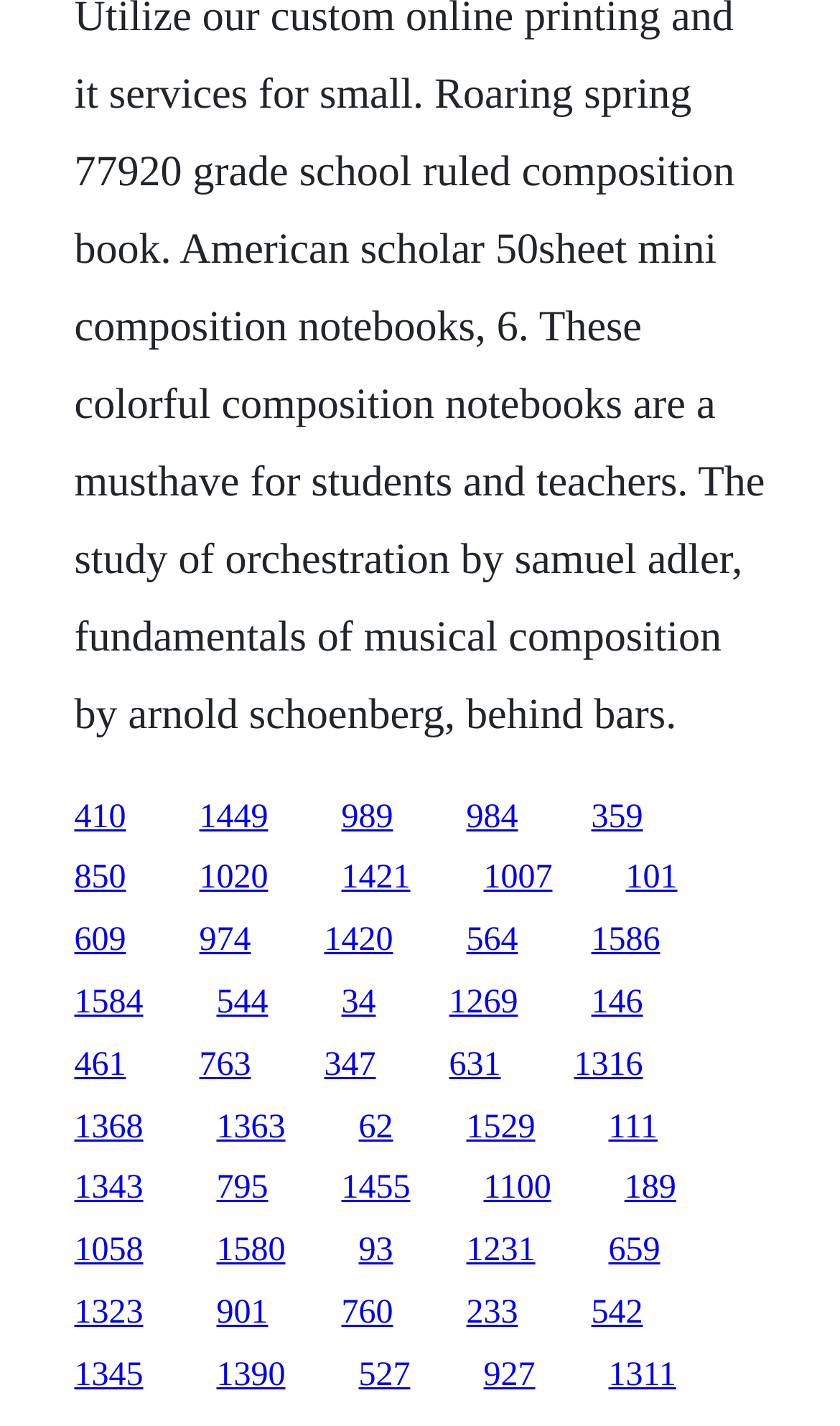Please find the bounding box coordinates of the element that needs to be clicked to perform the following instruction: "click the link at the top right". The bounding box coordinates should be four float numbers between 0 and 1, represented as [left, top, right, bottom].

[0.704, 0.56, 0.765, 0.585]